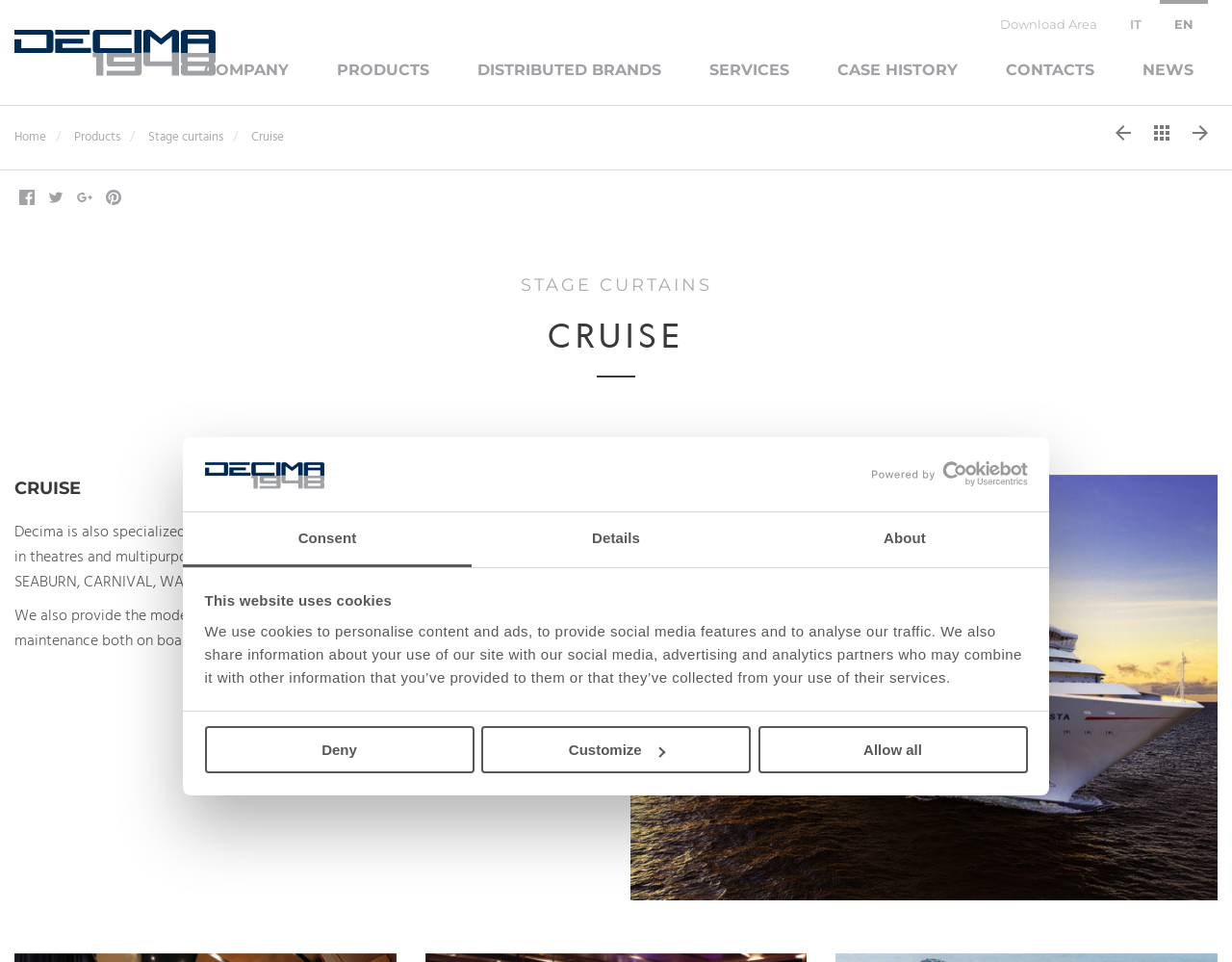What is the text of the first tab?
Please provide a single word or phrase based on the screenshot.

Consent